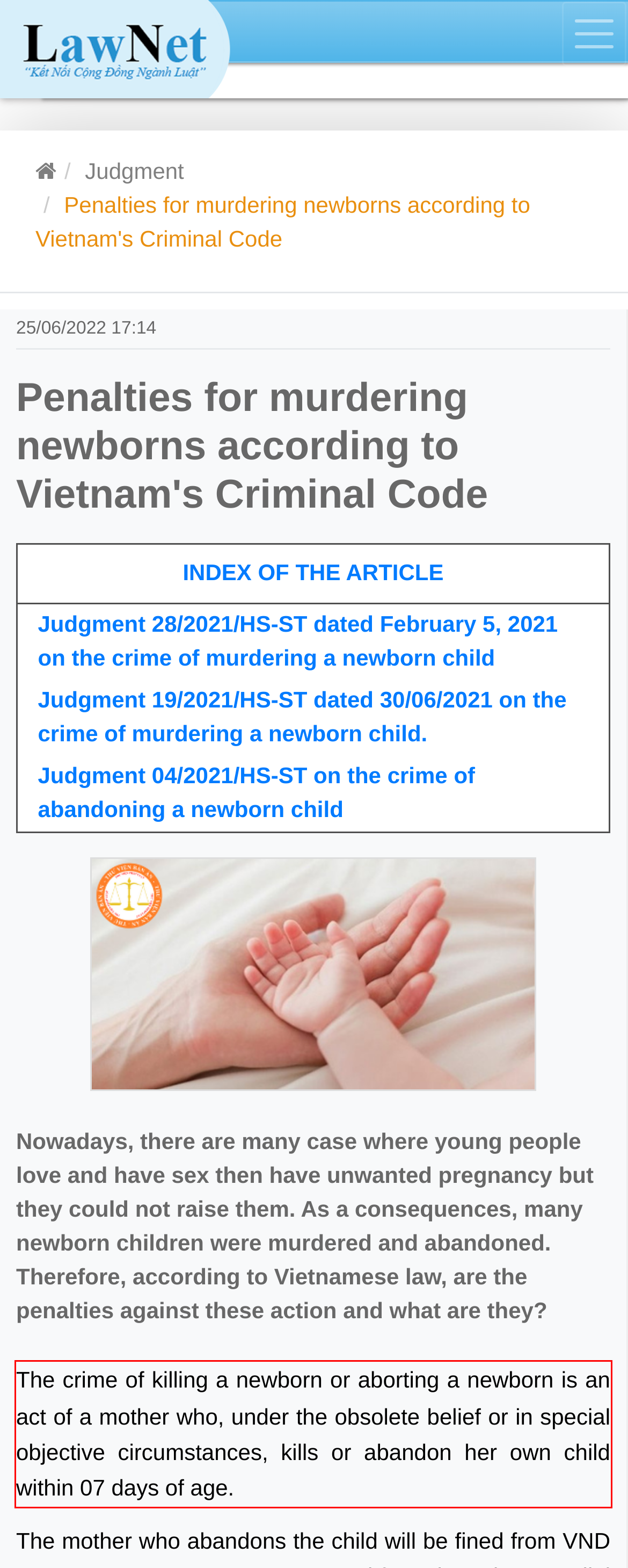You have a screenshot of a webpage, and there is a red bounding box around a UI element. Utilize OCR to extract the text within this red bounding box.

The crime of killing a newborn or aborting a newborn is an act of a mother who, under the obsolete belief or in special objective circumstances, kills or abandon her own child within 07 days of age.